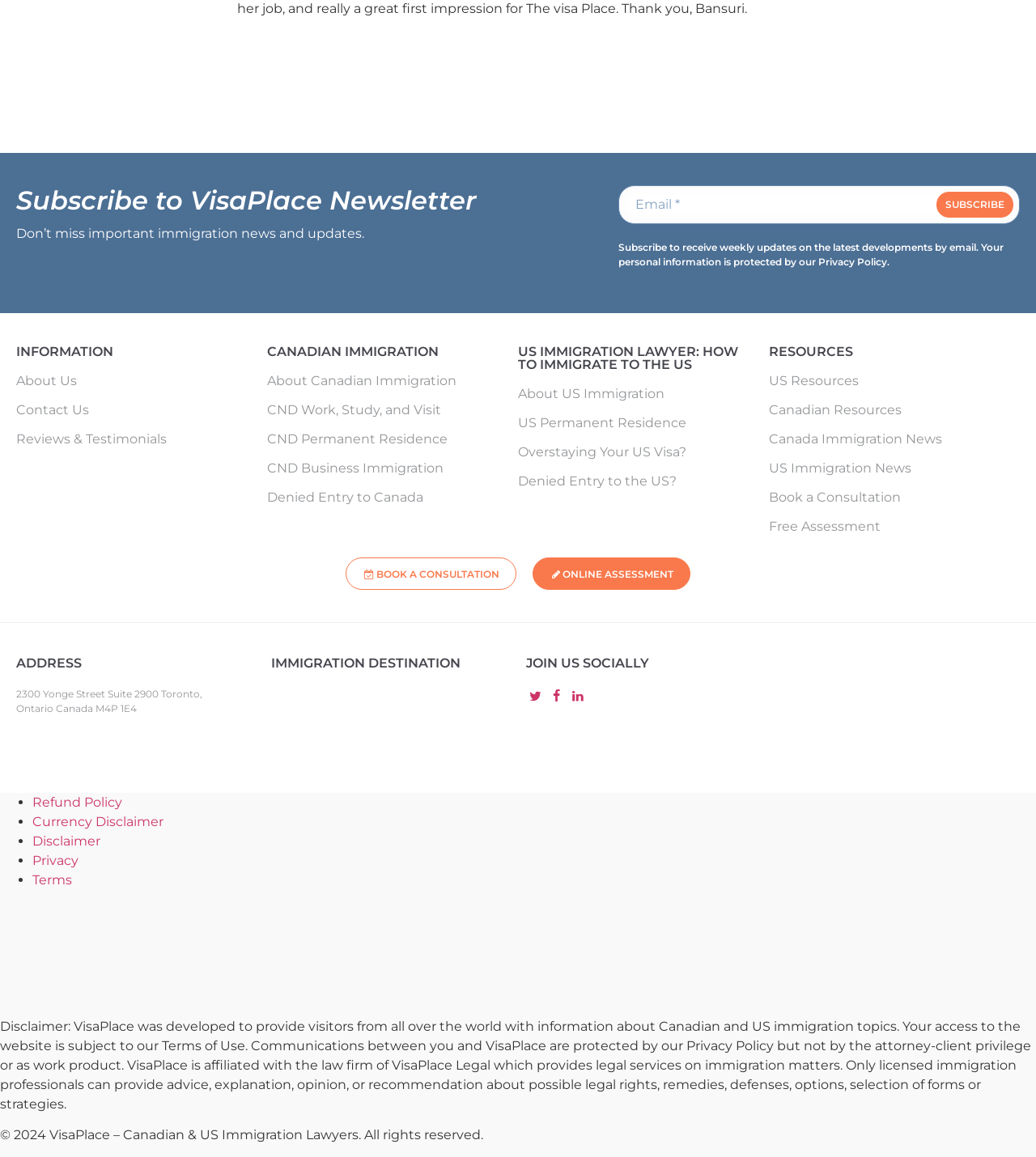Please give a one-word or short phrase response to the following question: 
What is the purpose of the newsletter subscription?

To receive immigration news and updates